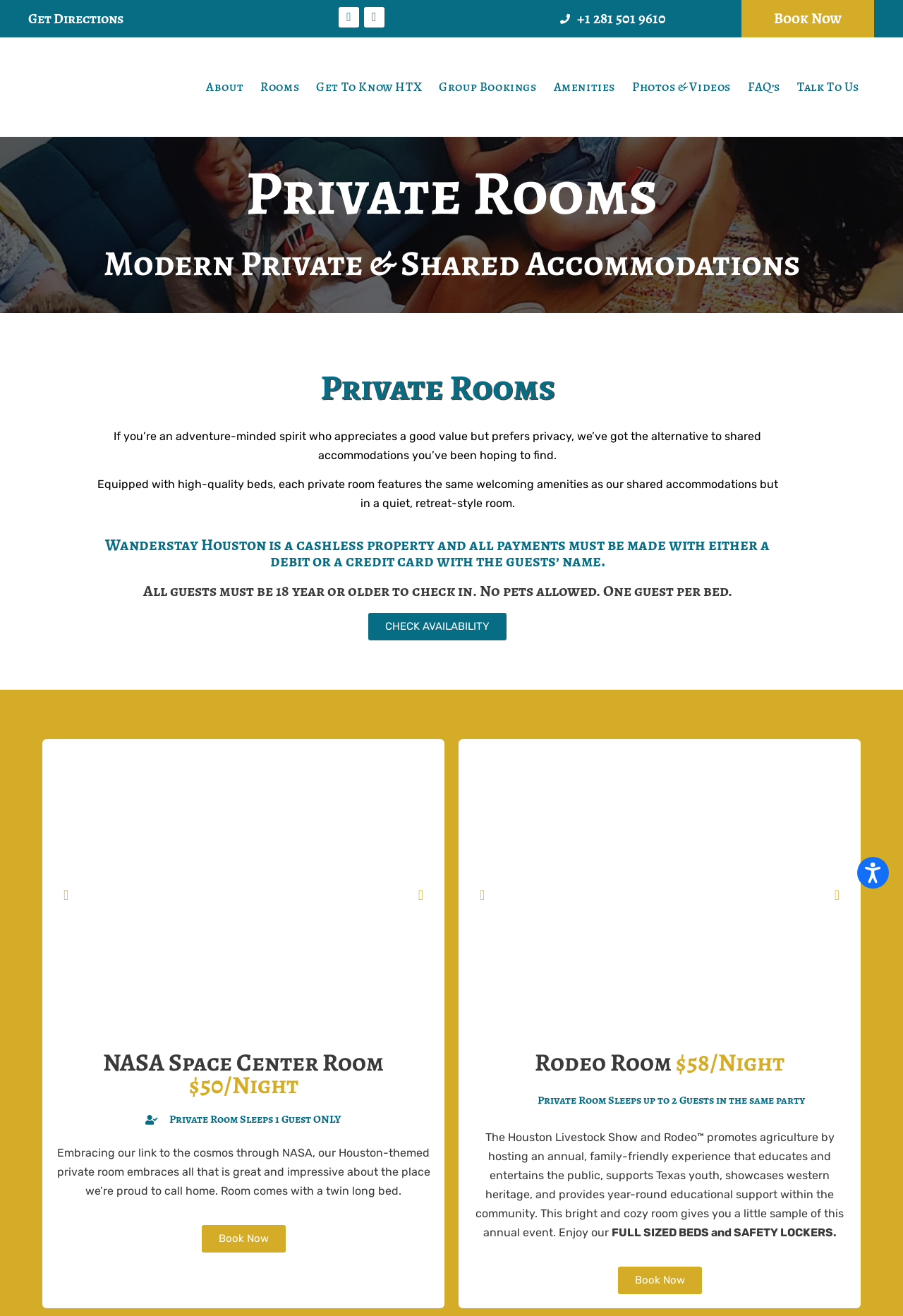What type of accommodation does Wanderstay Houston offer?
Answer the question with detailed information derived from the image.

Based on the webpage, Wanderstay Houston offers private rooms with amenities similar to shared accommodations, providing a quiet retreat for guests.